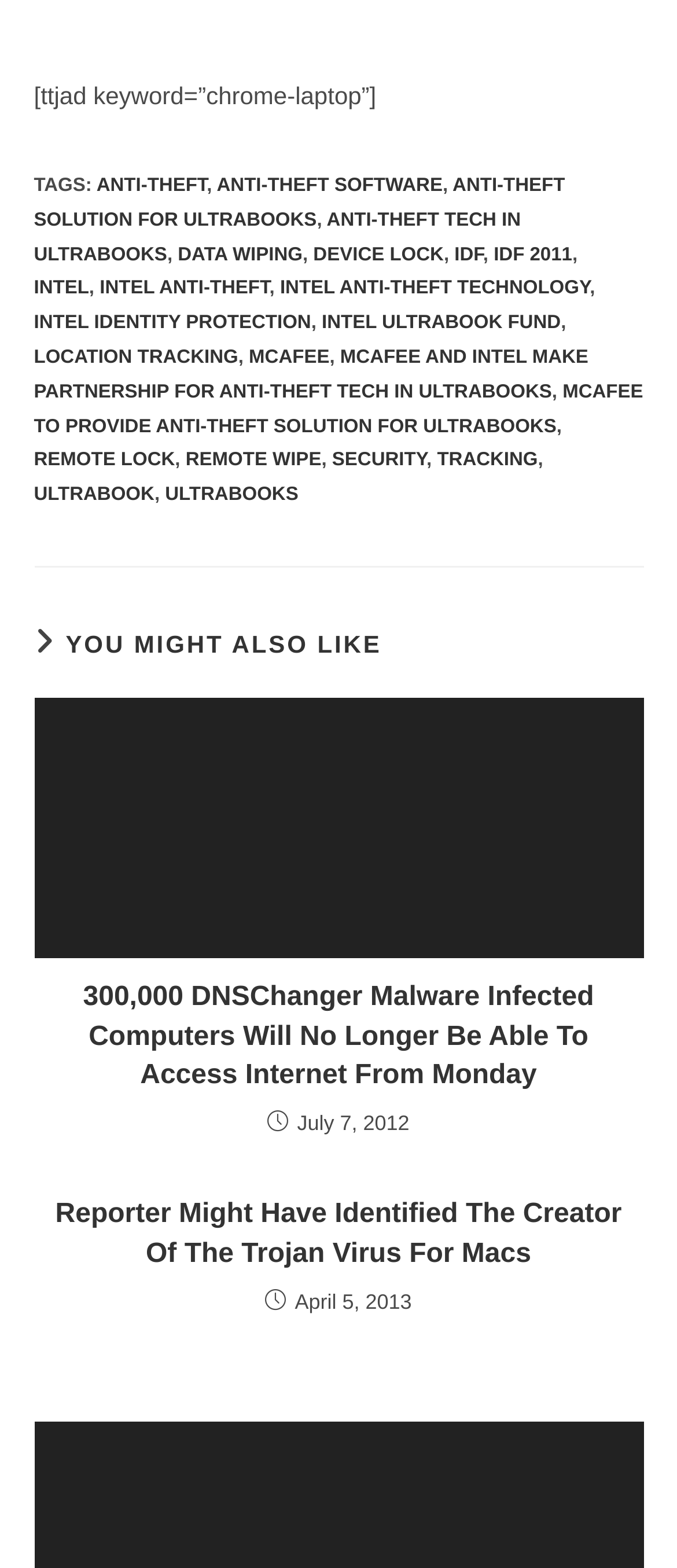Please determine the bounding box coordinates for the element that should be clicked to follow these instructions: "Click on INTEL ANTI-THEFT TECHNOLOGY link".

[0.414, 0.178, 0.871, 0.191]